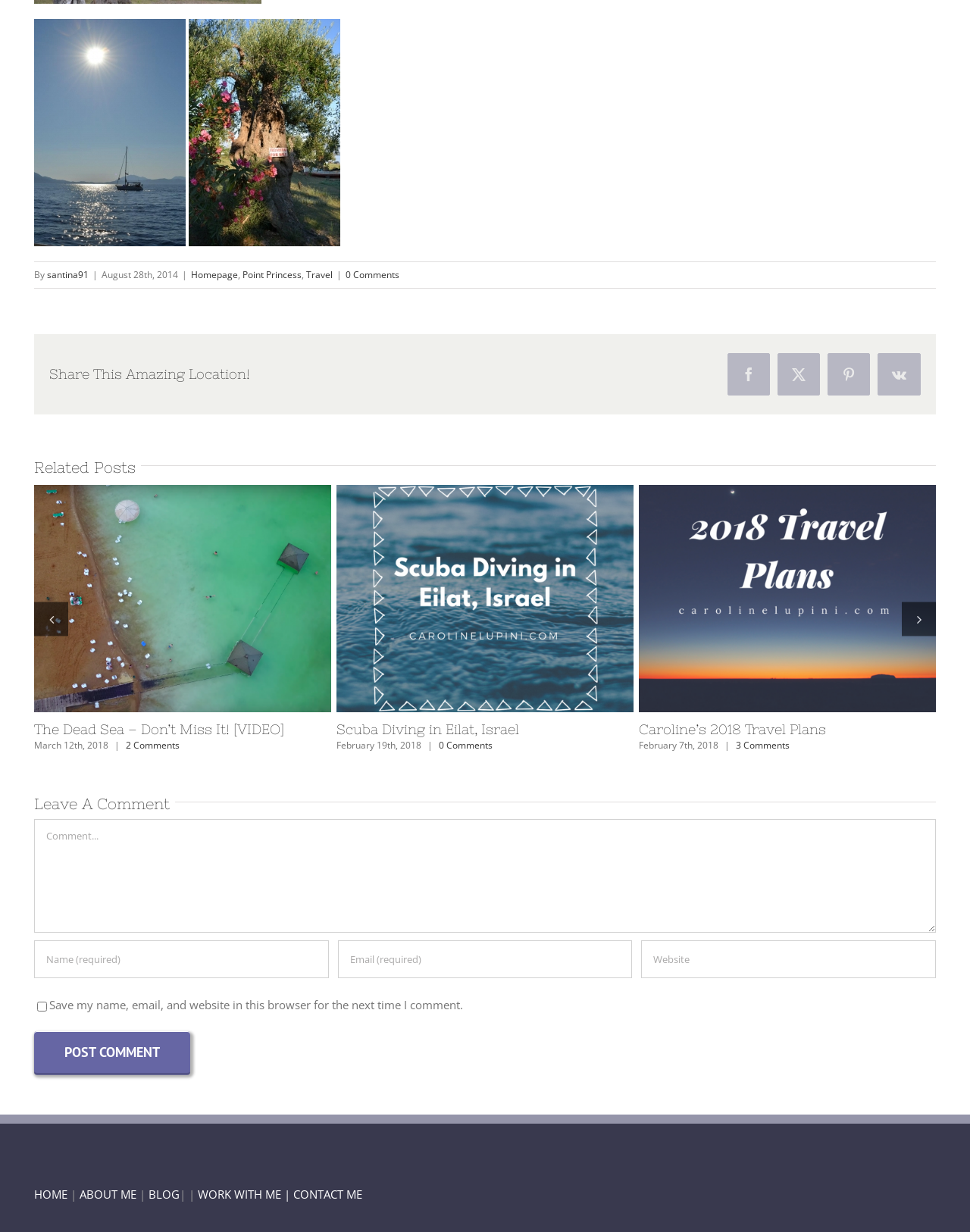Based on the element description 3 Comments, identify the bounding box of the UI element in the given webpage screenshot. The coordinates should be in the format (top-left x, top-left y, bottom-right x, bottom-right y) and must be between 0 and 1.

[0.759, 0.6, 0.814, 0.61]